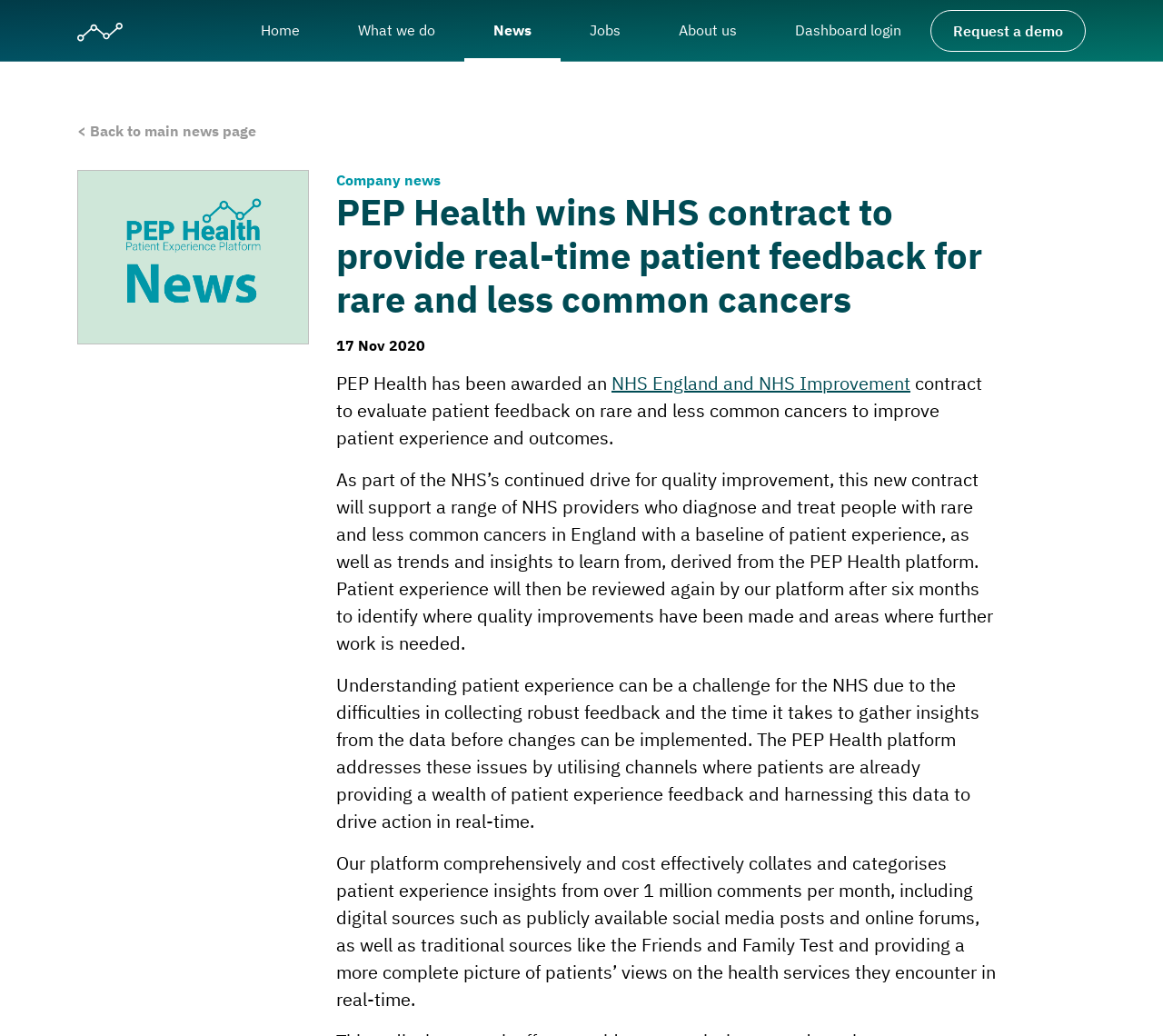Please locate the bounding box coordinates for the element that should be clicked to achieve the following instruction: "Read the news article". Ensure the coordinates are given as four float numbers between 0 and 1, i.e., [left, top, right, bottom].

[0.289, 0.183, 0.859, 0.324]